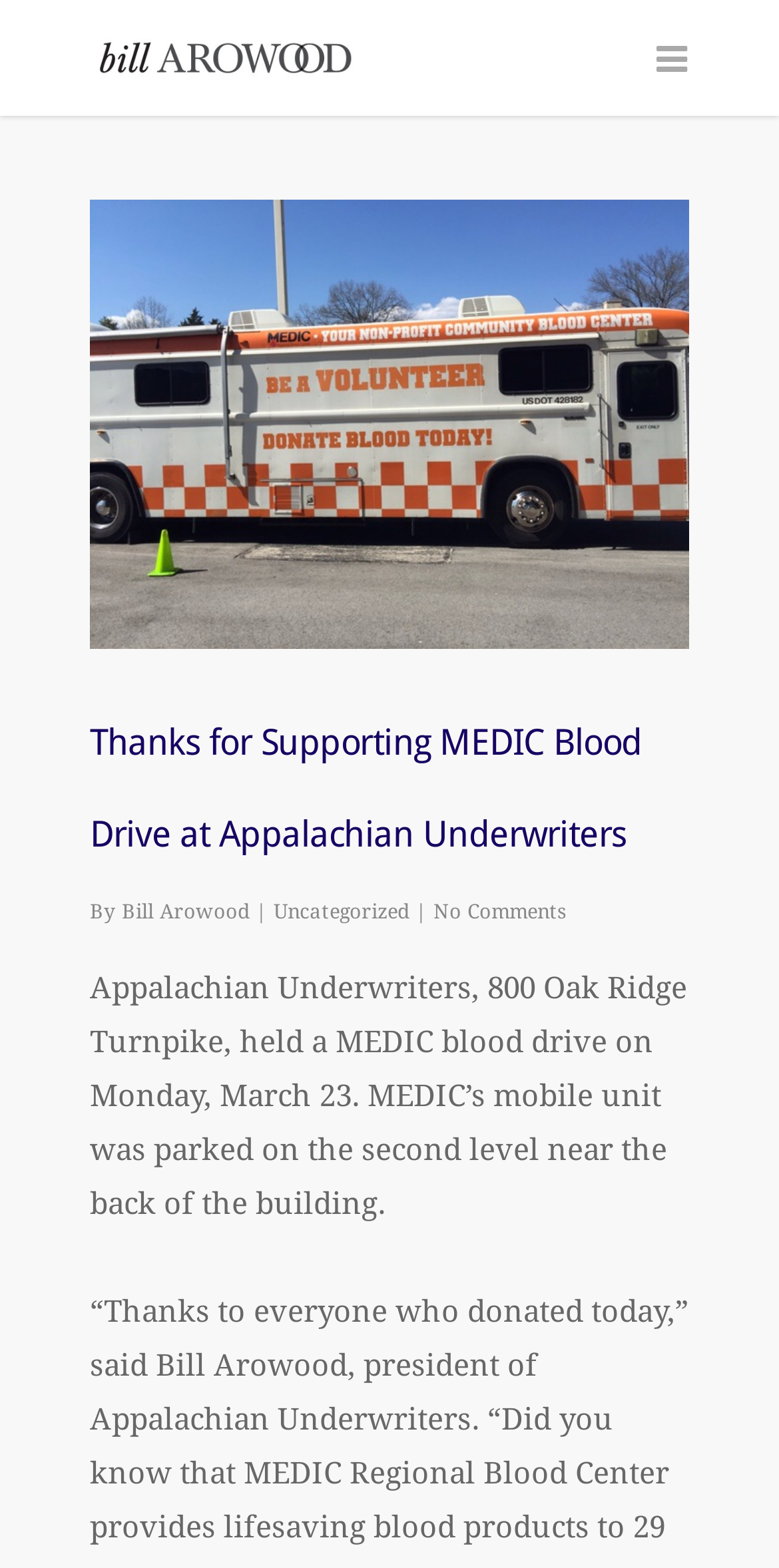Please provide a comprehensive response to the question below by analyzing the image: 
What is the category of the latest article?

The category of the latest article is mentioned below the author's name as 'Uncategorized', separated by a '|' symbol.